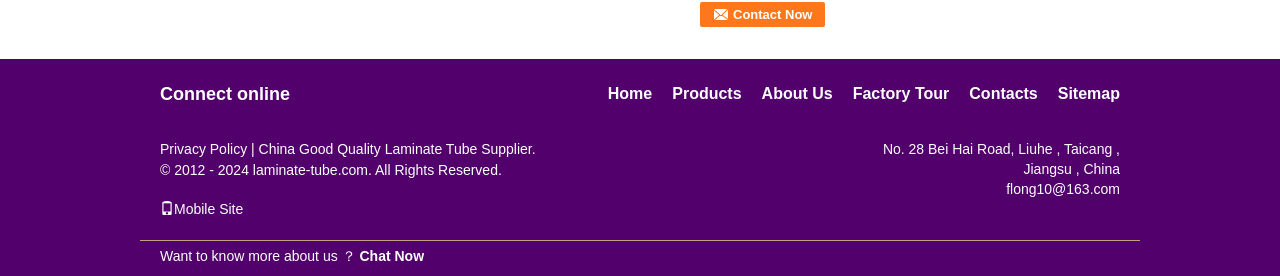Point out the bounding box coordinates of the section to click in order to follow this instruction: "Click the Contact Now button".

[0.547, 0.007, 0.645, 0.098]